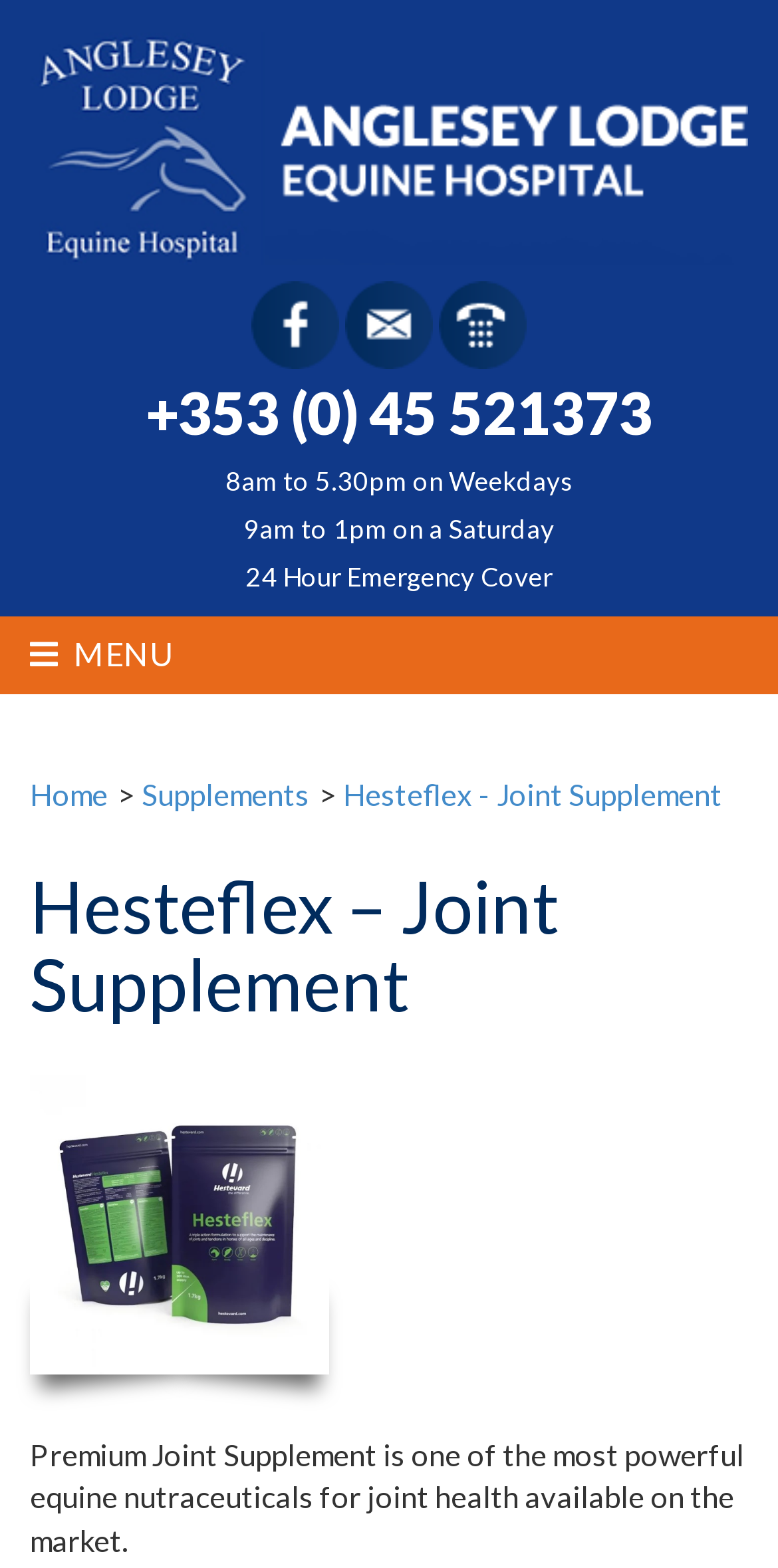Please find and generate the text of the main heading on the webpage.

Hesteflex – Joint Supplement